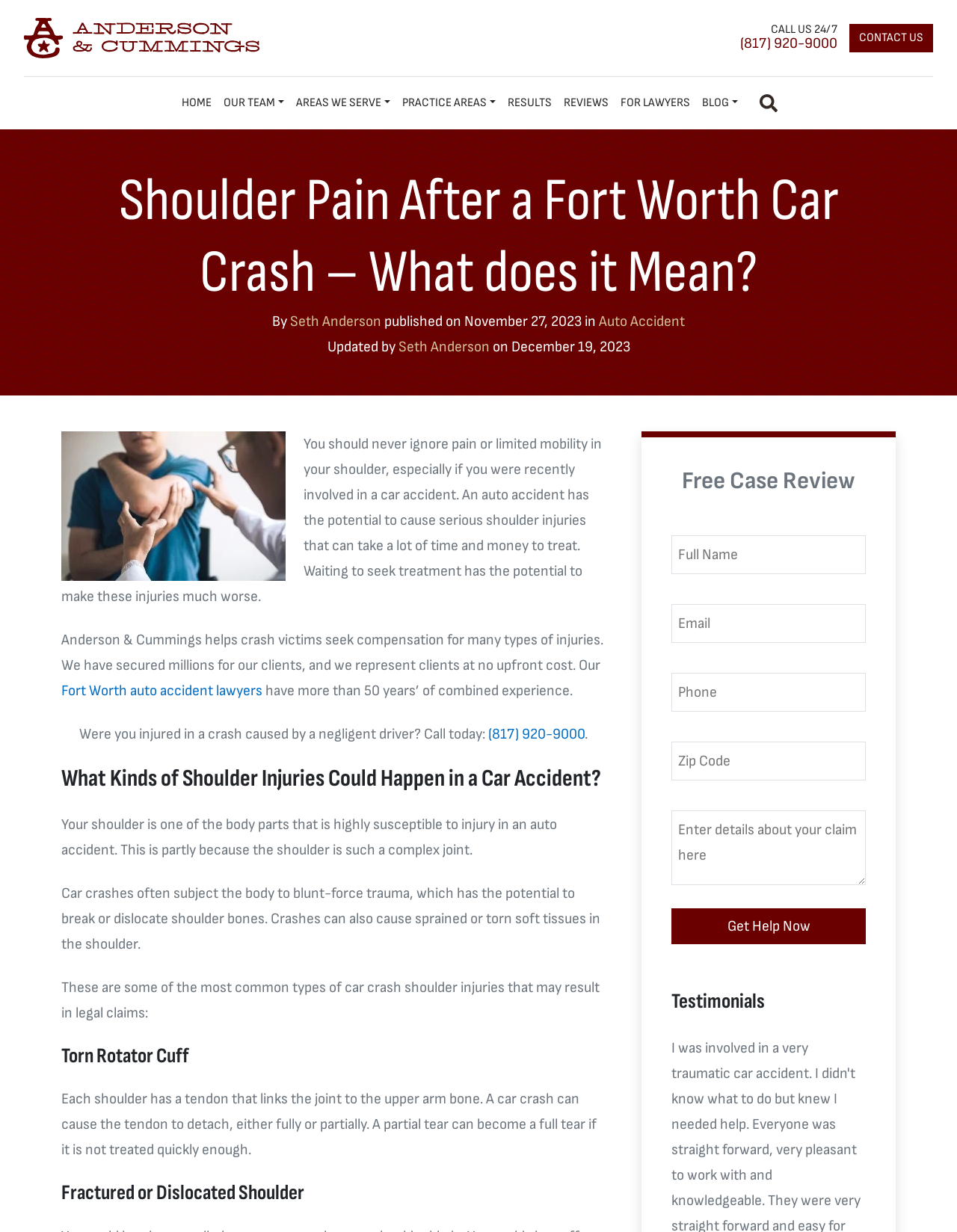Please determine the bounding box coordinates for the element that should be clicked to follow these instructions: "Call the phone number".

[0.773, 0.029, 0.875, 0.041]